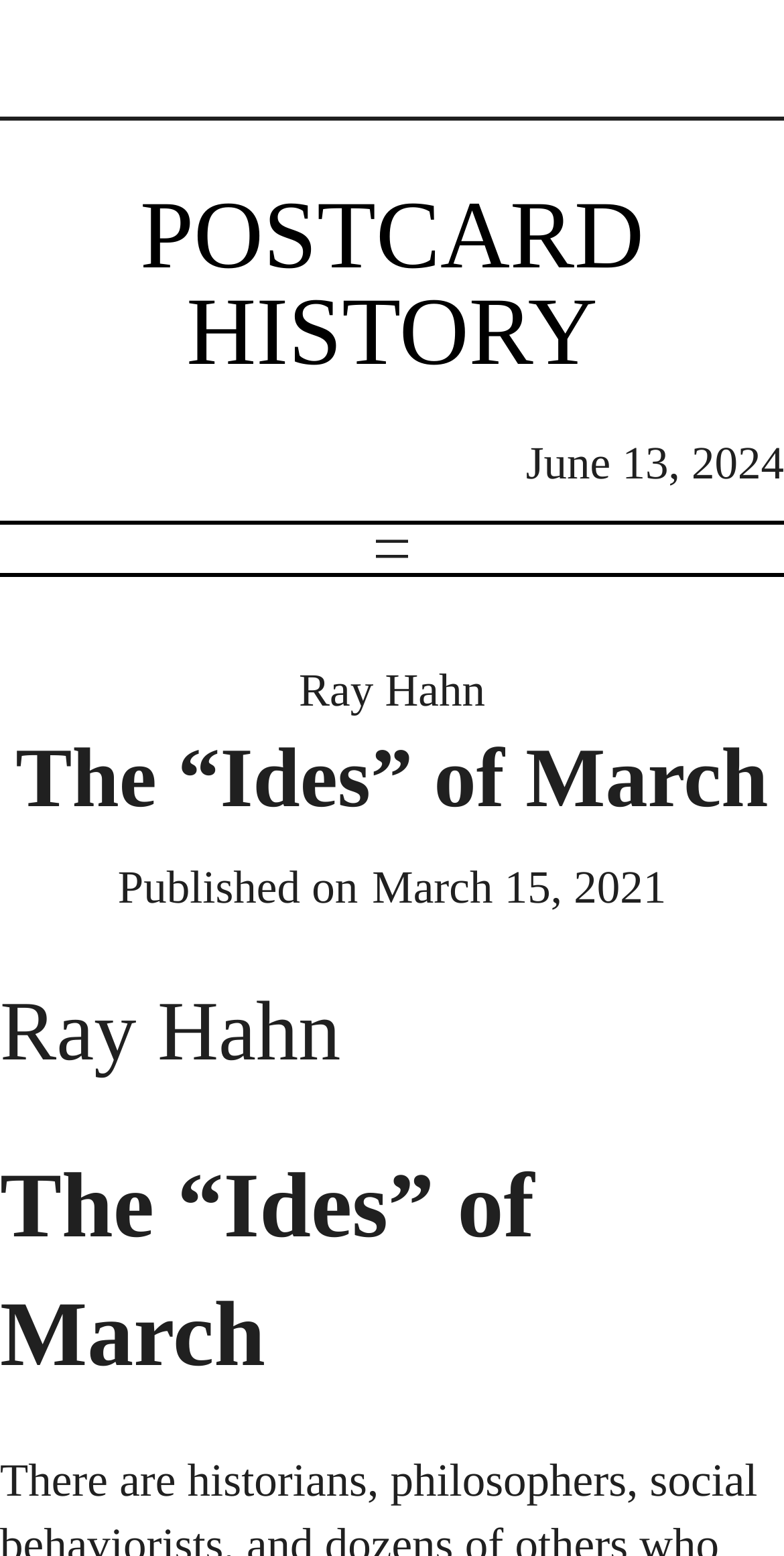Using the description: "Postcard History", identify the bounding box of the corresponding UI element in the screenshot.

[0.179, 0.118, 0.821, 0.248]